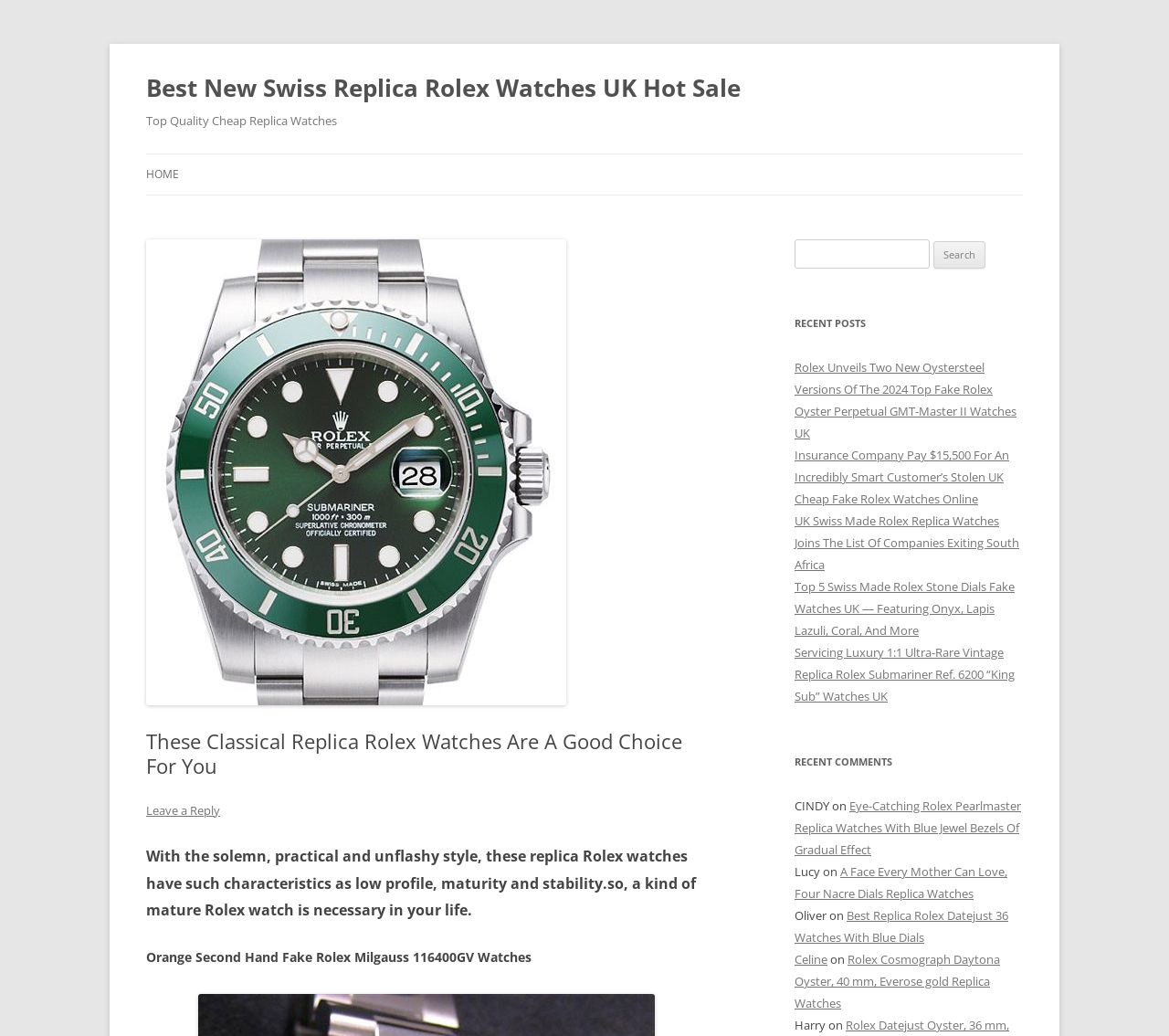Please specify the bounding box coordinates of the region to click in order to perform the following instruction: "Search for replica Rolex watches".

[0.68, 0.231, 0.795, 0.26]